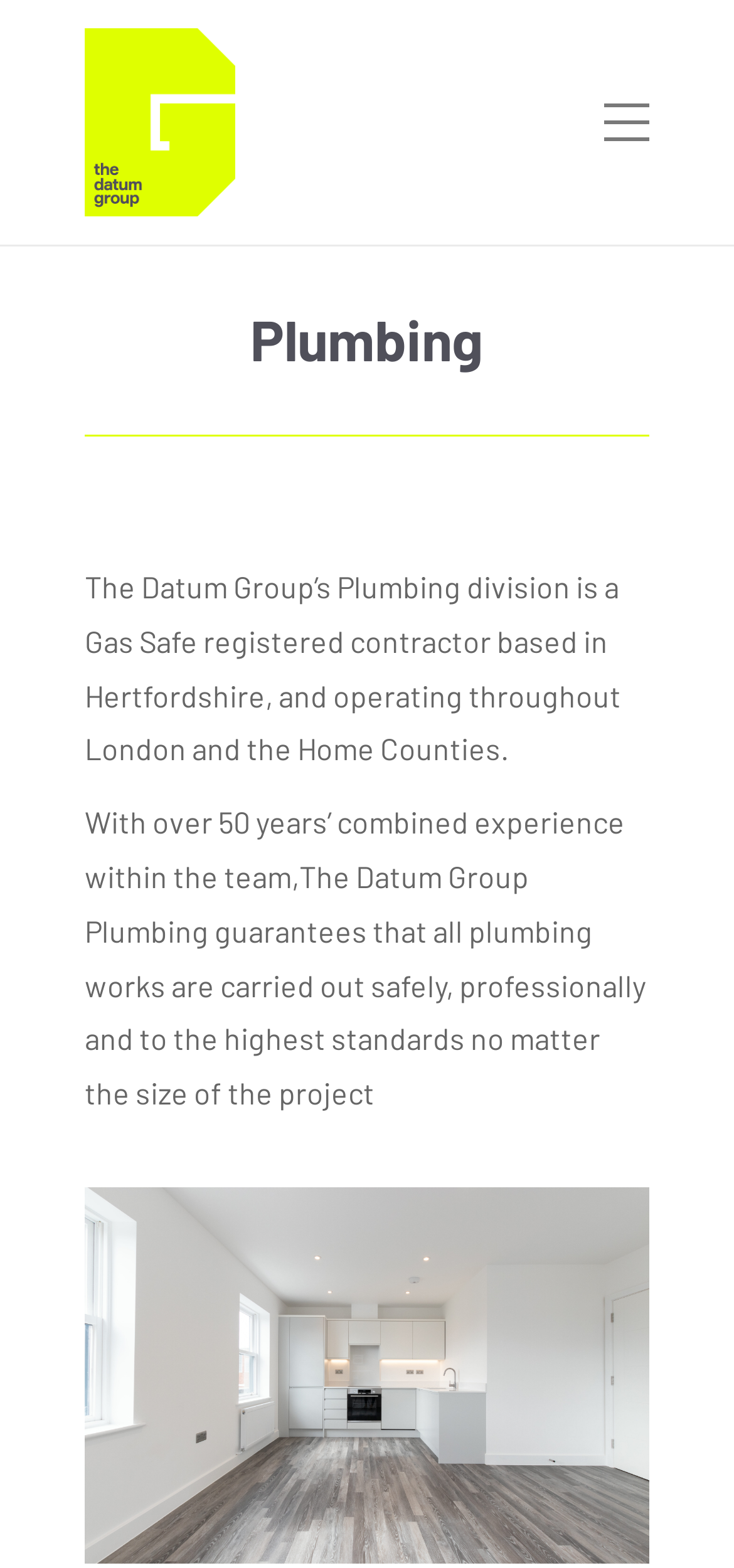Give a one-word or short phrase answer to this question: 
What is the location of the company?

Hertfordshire